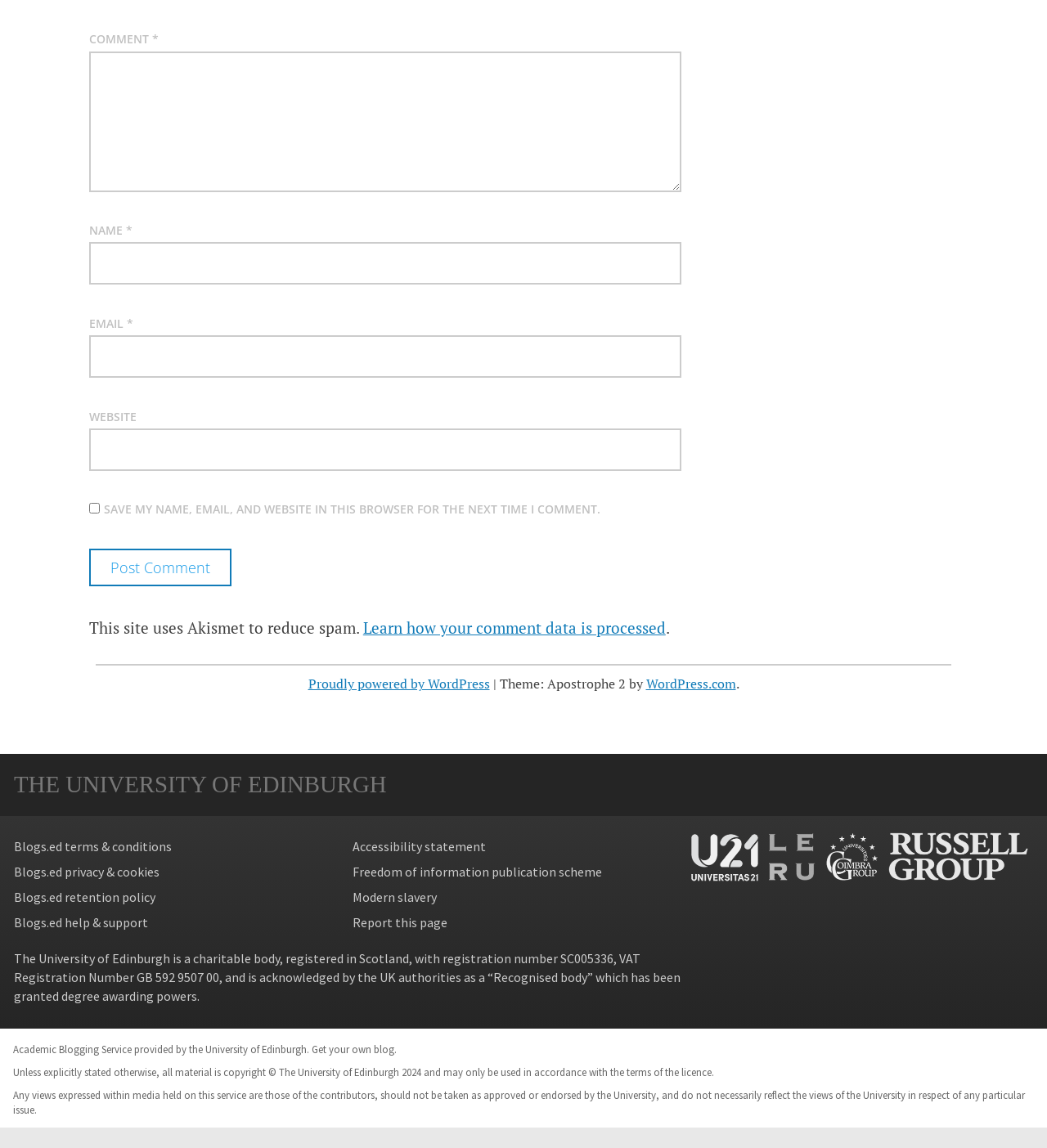Determine the bounding box coordinates for the area you should click to complete the following instruction: "Learn how your comment data is processed".

[0.347, 0.537, 0.636, 0.555]